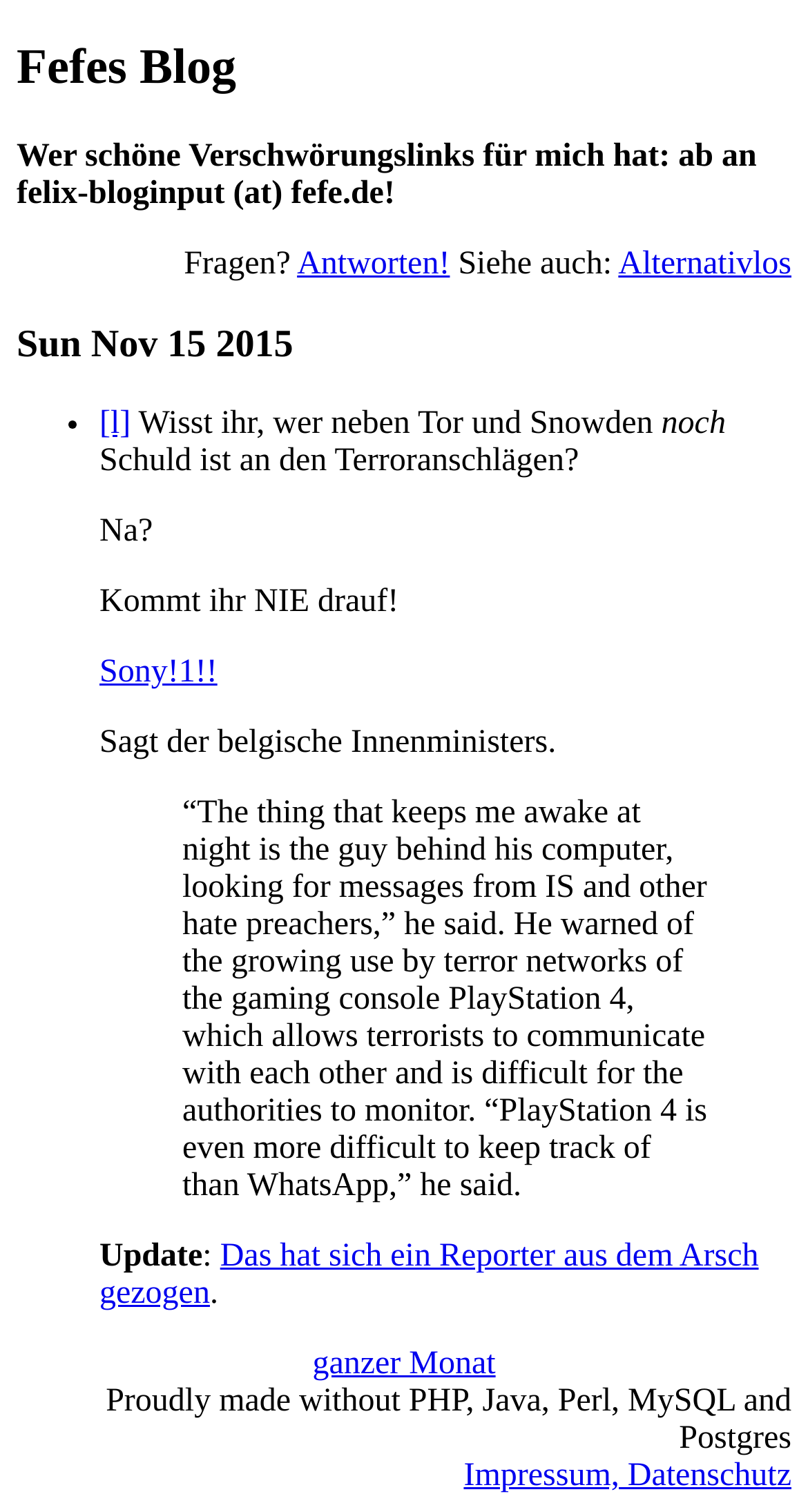Determine the bounding box coordinates for the area that needs to be clicked to fulfill this task: "Click on the 'Antworten!' link". The coordinates must be given as four float numbers between 0 and 1, i.e., [left, top, right, bottom].

[0.368, 0.163, 0.557, 0.186]